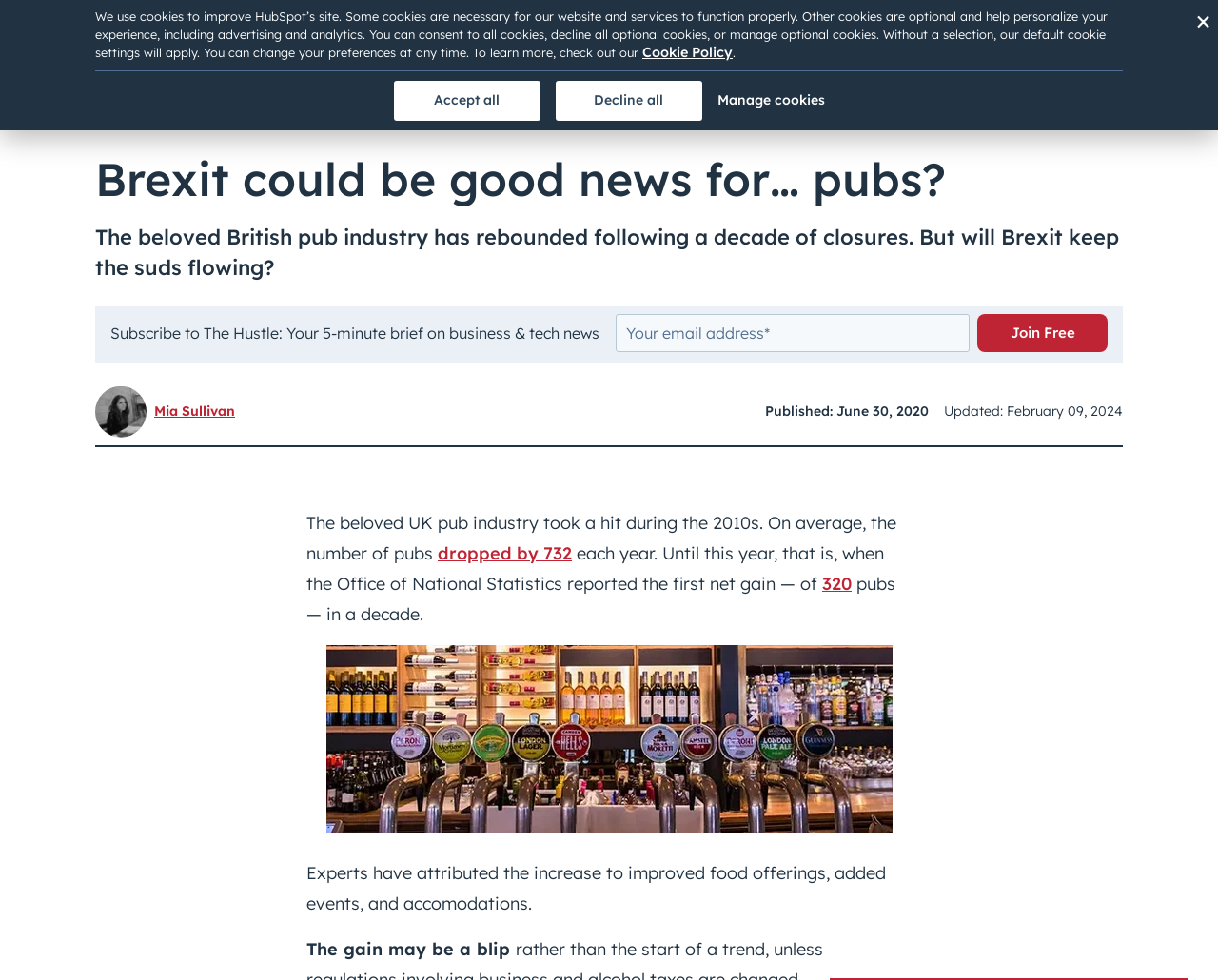Calculate the bounding box coordinates of the UI element given the description: "Cookie Policy".

[0.527, 0.045, 0.602, 0.064]